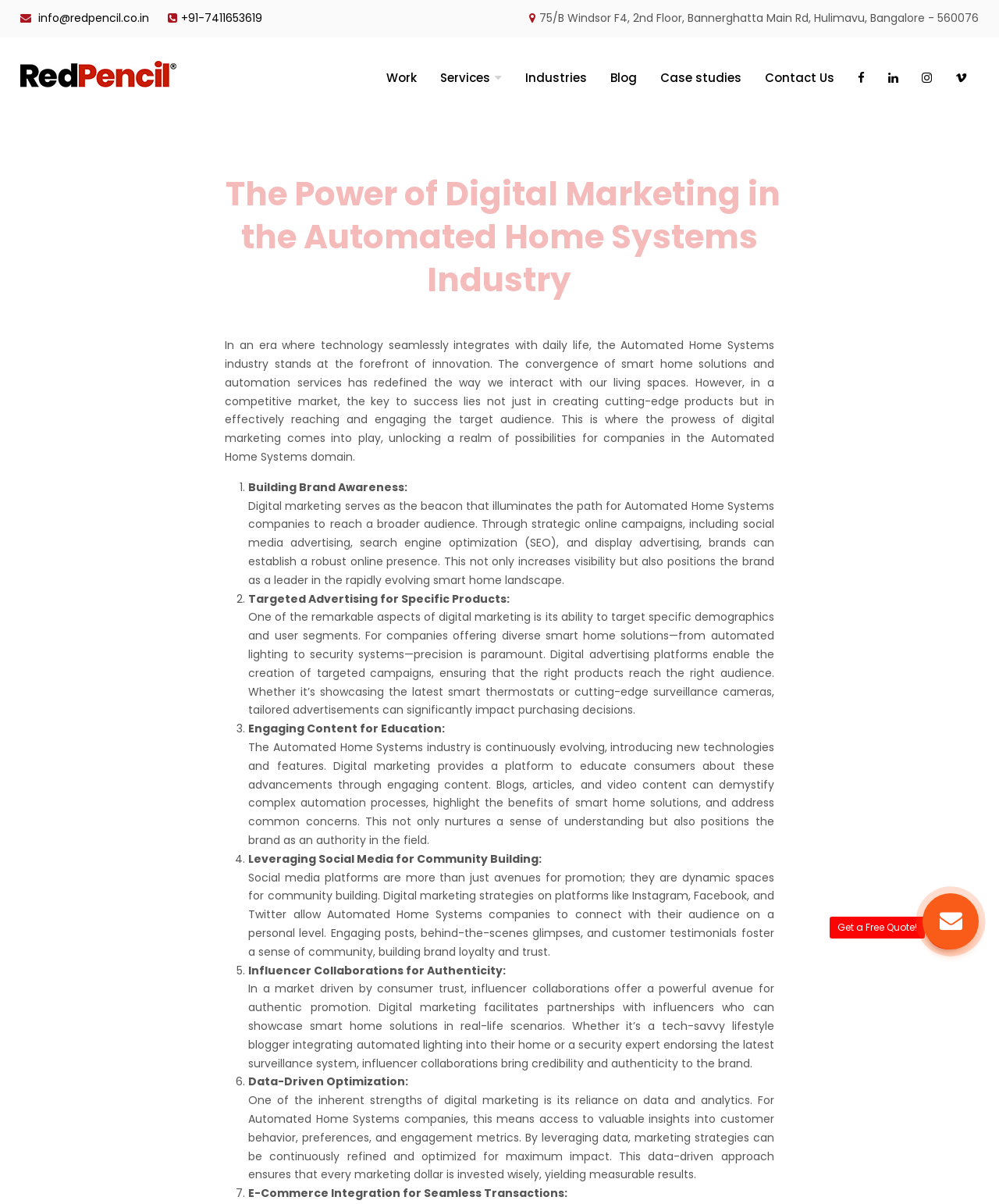Find and provide the bounding box coordinates for the UI element described with: "Services".

[0.441, 0.056, 0.491, 0.073]